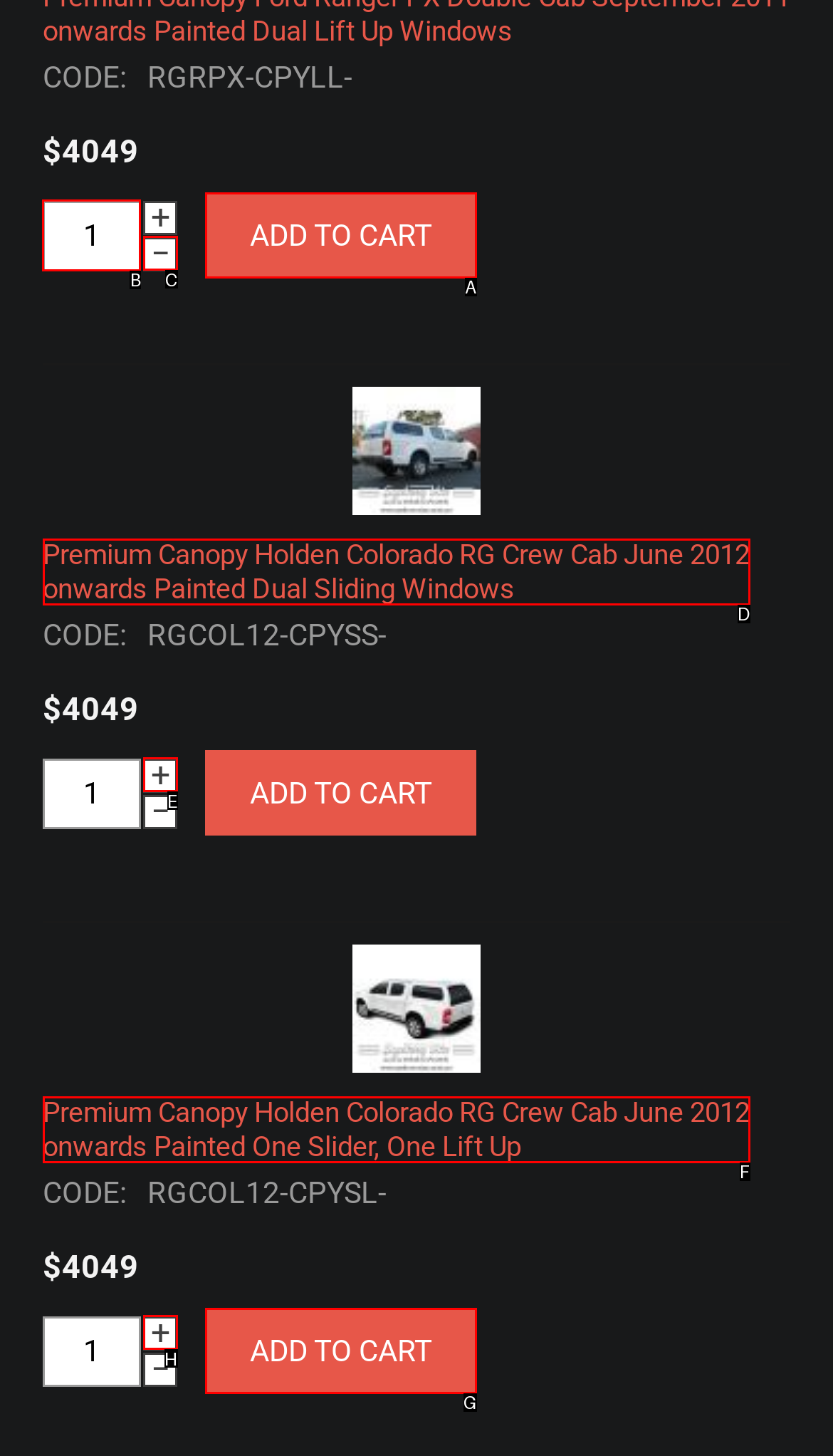Which option should be clicked to execute the task: Enter code?
Reply with the letter of the chosen option.

B